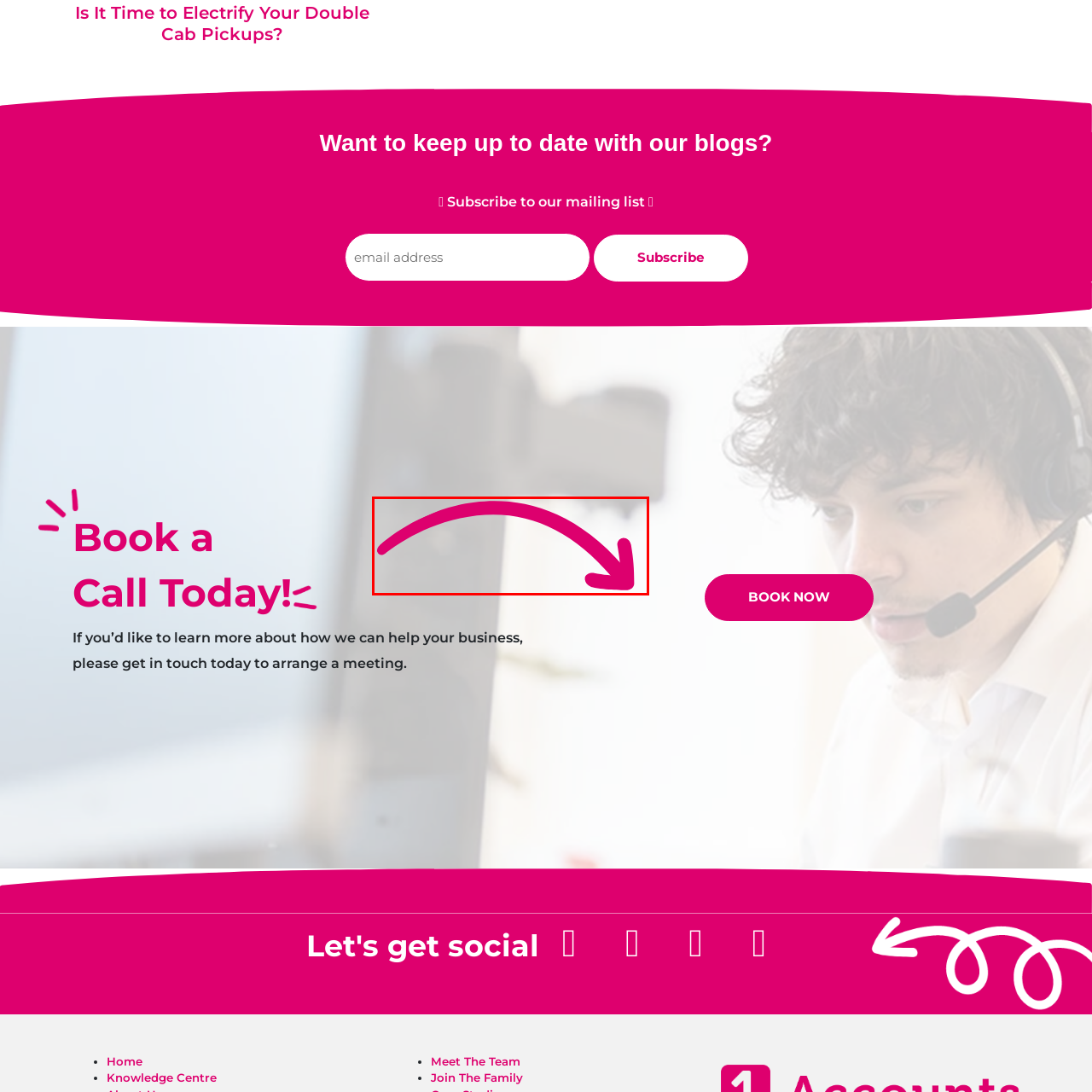Articulate a detailed description of the image enclosed by the red outline.

The image features a vibrant pink arrow designed to draw attention, indicating a call to action or directing viewers to an important point. This arrow is likely part of a promotional or informational section related to the heading "Book a Call Today!", suggesting that it is encouraging users to engage further, possibly to inquire about services or schedule a meeting. The overall composition creates a dynamic visual that enhances user interaction on the webpage.